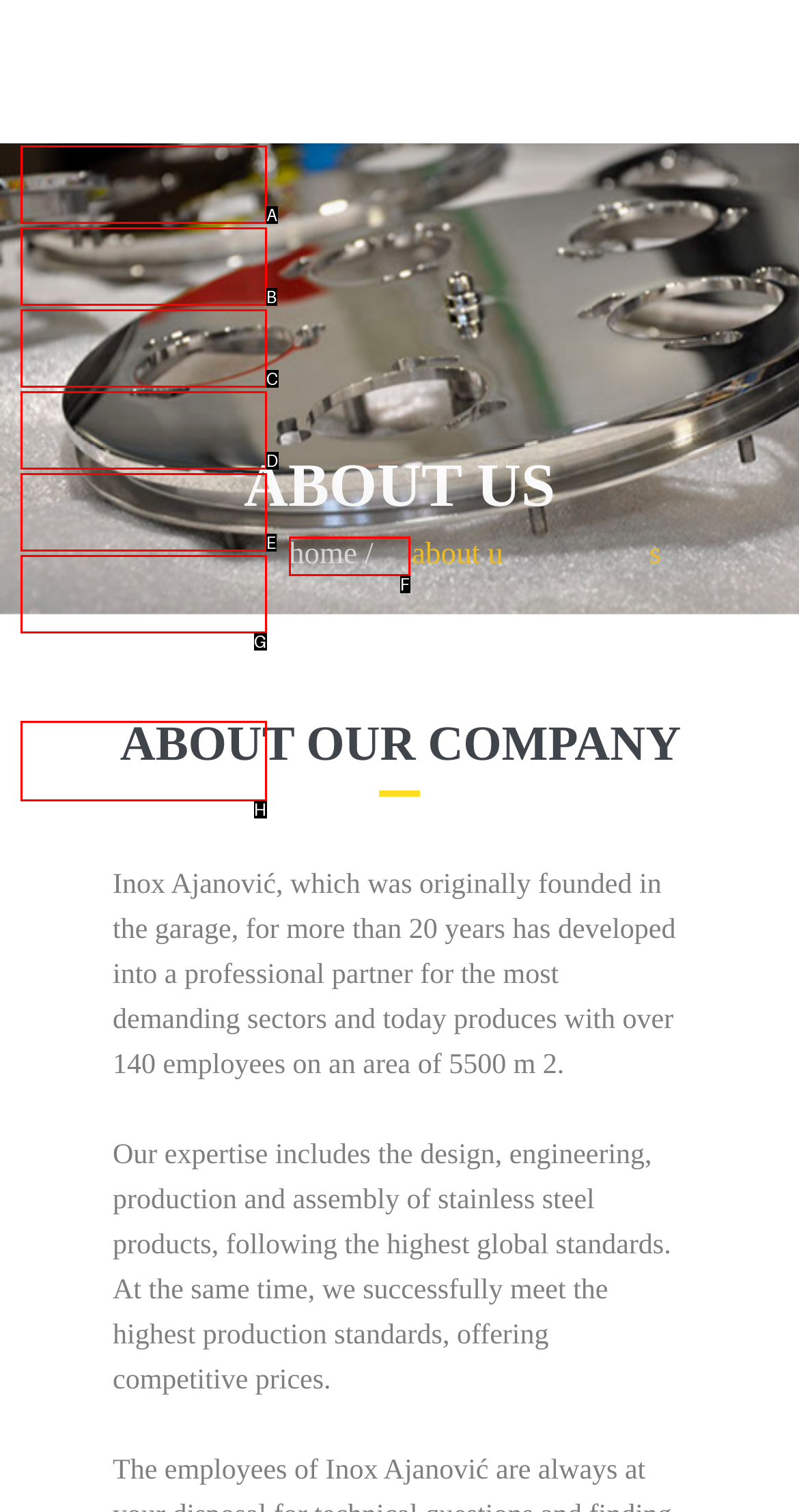Tell me which one HTML element best matches the description: About us
Answer with the option's letter from the given choices directly.

B